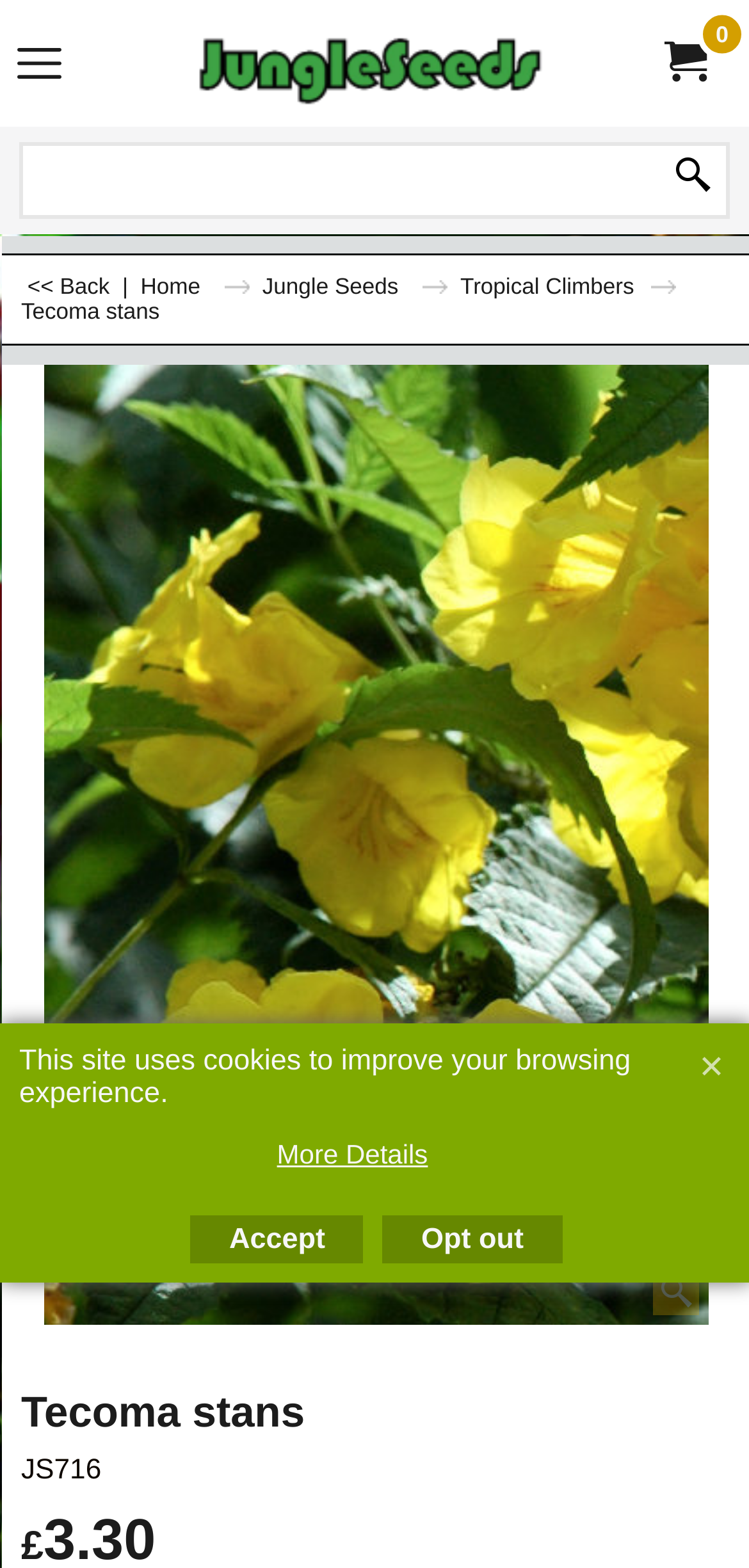Identify the bounding box coordinates for the element you need to click to achieve the following task: "Search for something". Provide the bounding box coordinates as four float numbers between 0 and 1, in the form [left, top, right, bottom].

[0.026, 0.091, 0.974, 0.14]